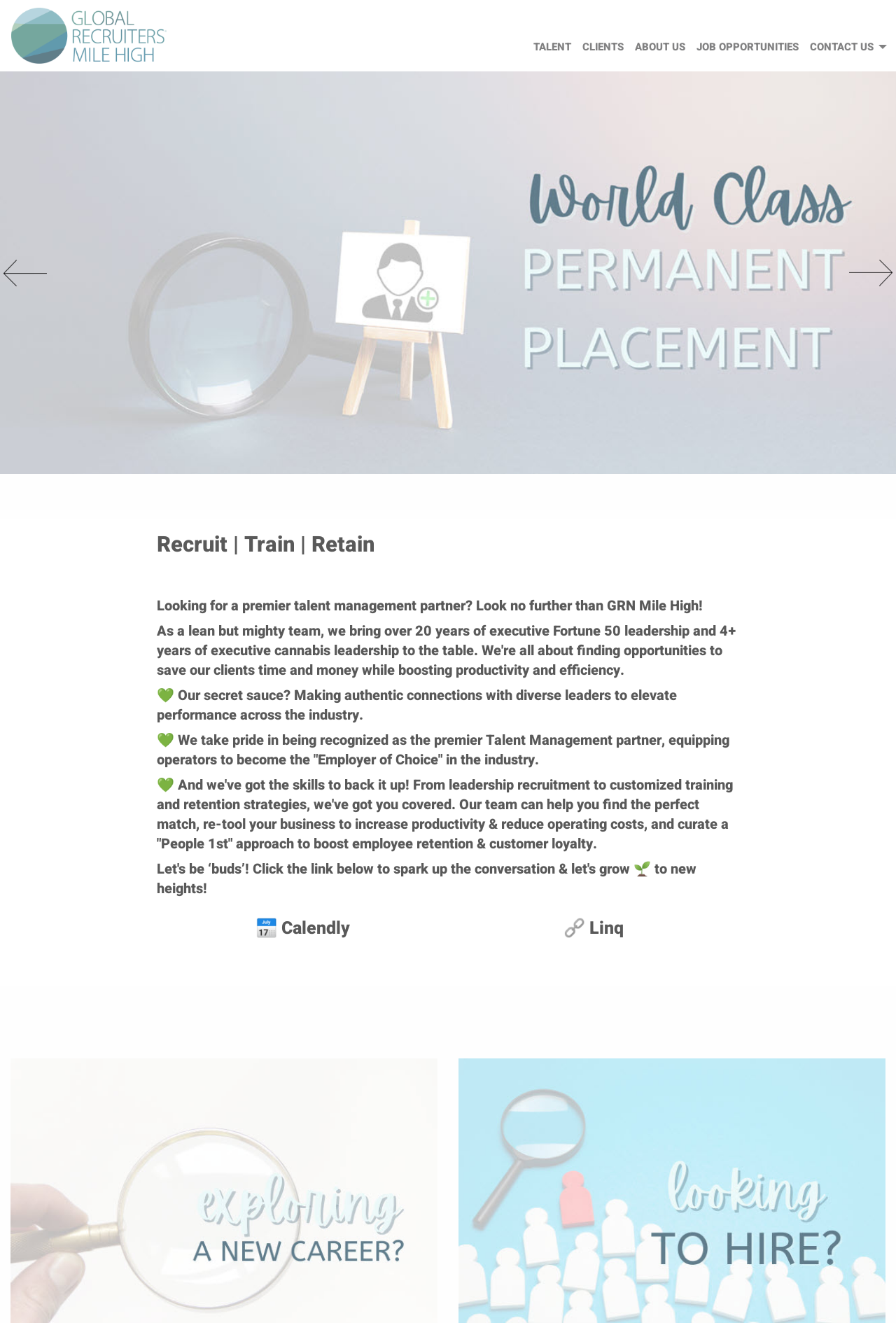Refer to the image and provide a thorough answer to this question:
What is the call to action in the last heading?

The last heading contains a call to action, which is to 'spark up the conversation' and 'grow to new heights'. This is accompanied by links to Calendly and Linq, suggesting that the user should click on these links to initiate a conversation.